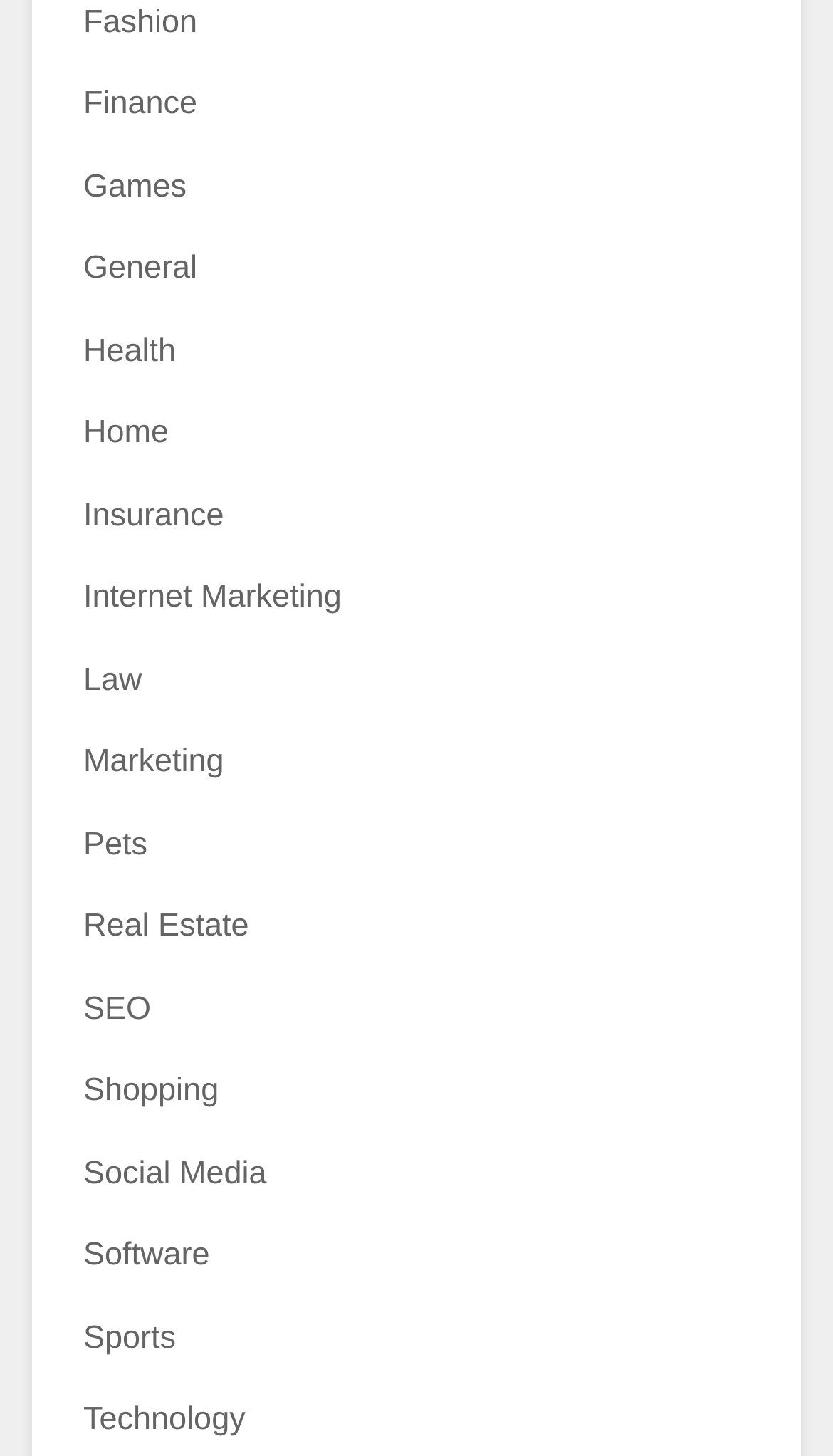Find the bounding box coordinates of the clickable element required to execute the following instruction: "Click on Fashion". Provide the coordinates as four float numbers between 0 and 1, i.e., [left, top, right, bottom].

[0.1, 0.003, 0.237, 0.028]